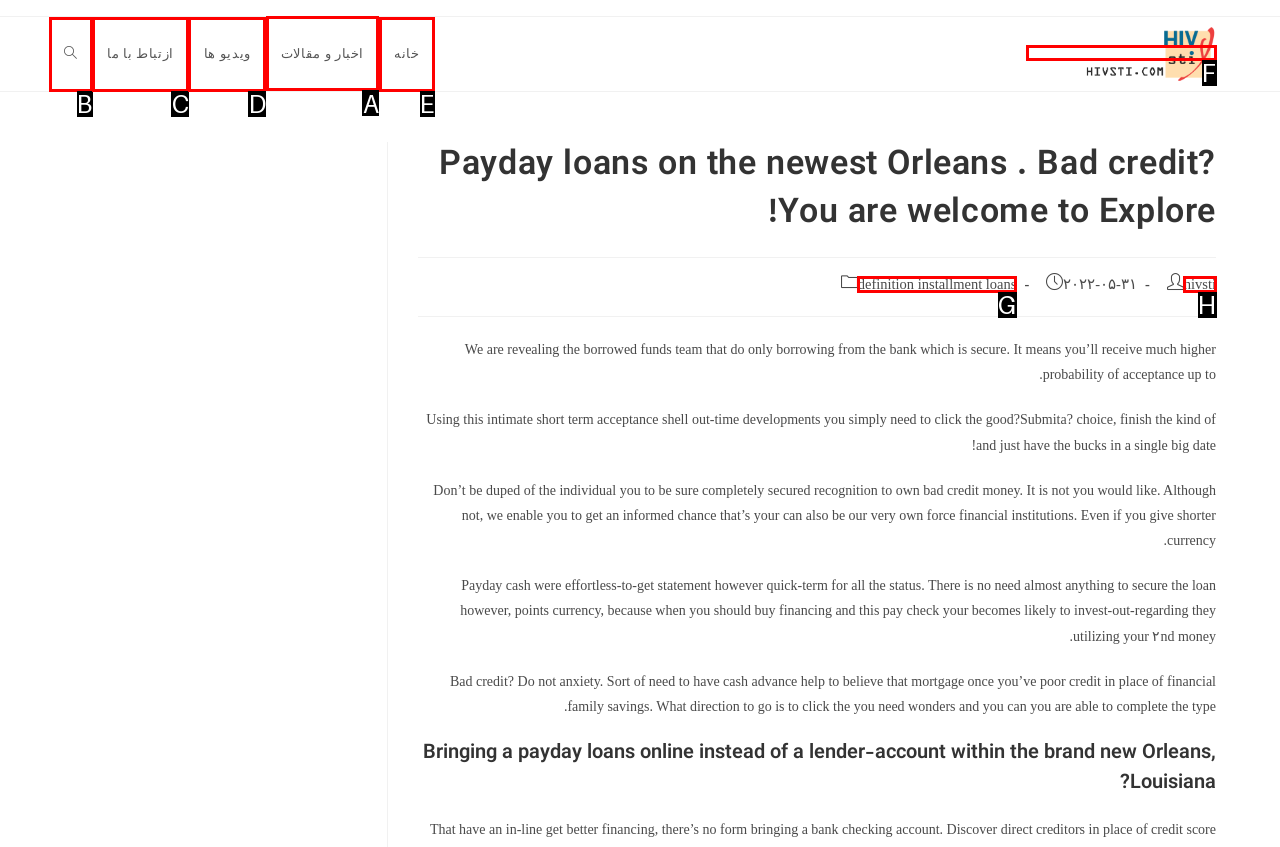Select the appropriate letter to fulfill the given instruction: Click the 'اخبار و مقالات' link
Provide the letter of the correct option directly.

A